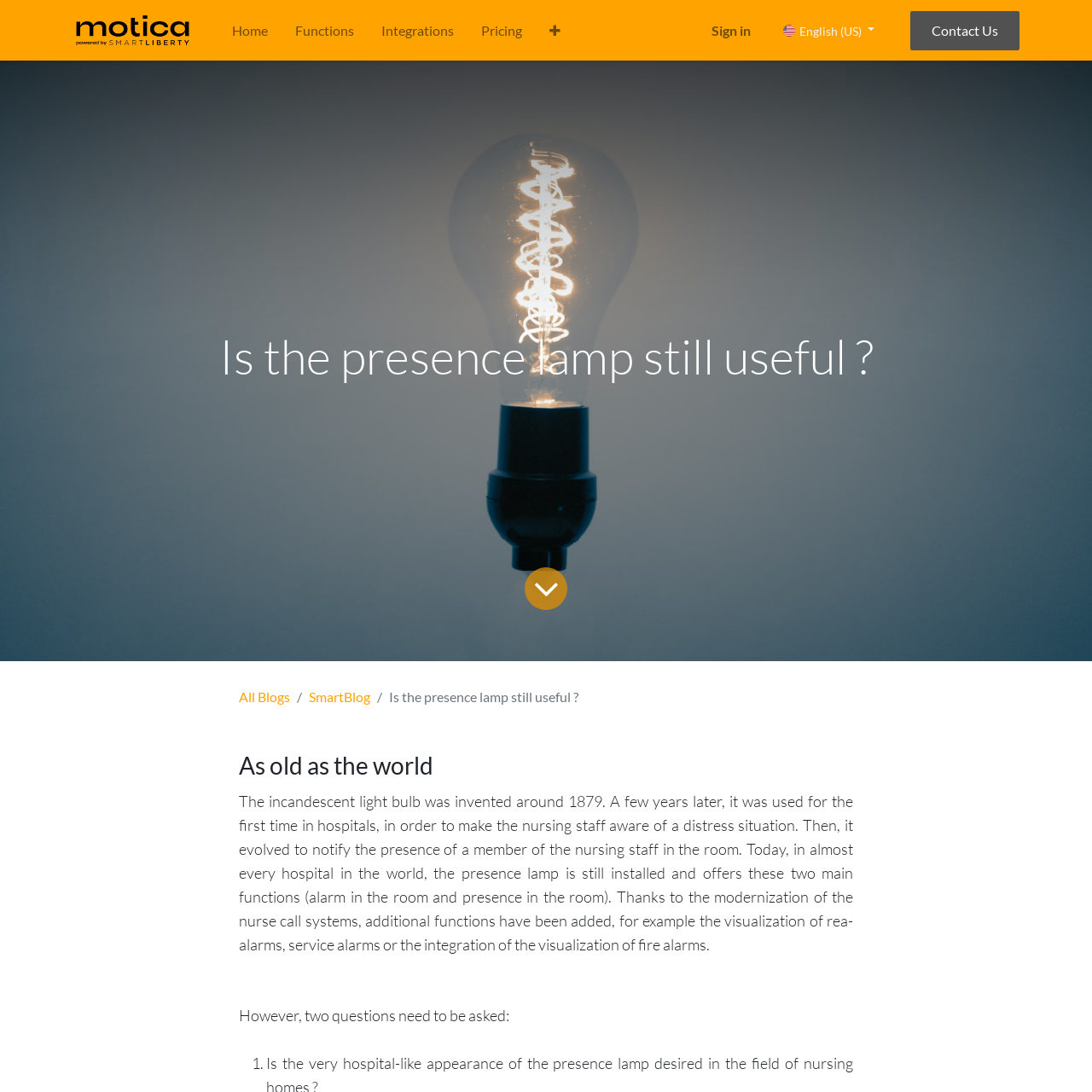Please identify the bounding box coordinates of the element that needs to be clicked to perform the following instruction: "Go to Home page".

[0.2, 0.012, 0.258, 0.043]